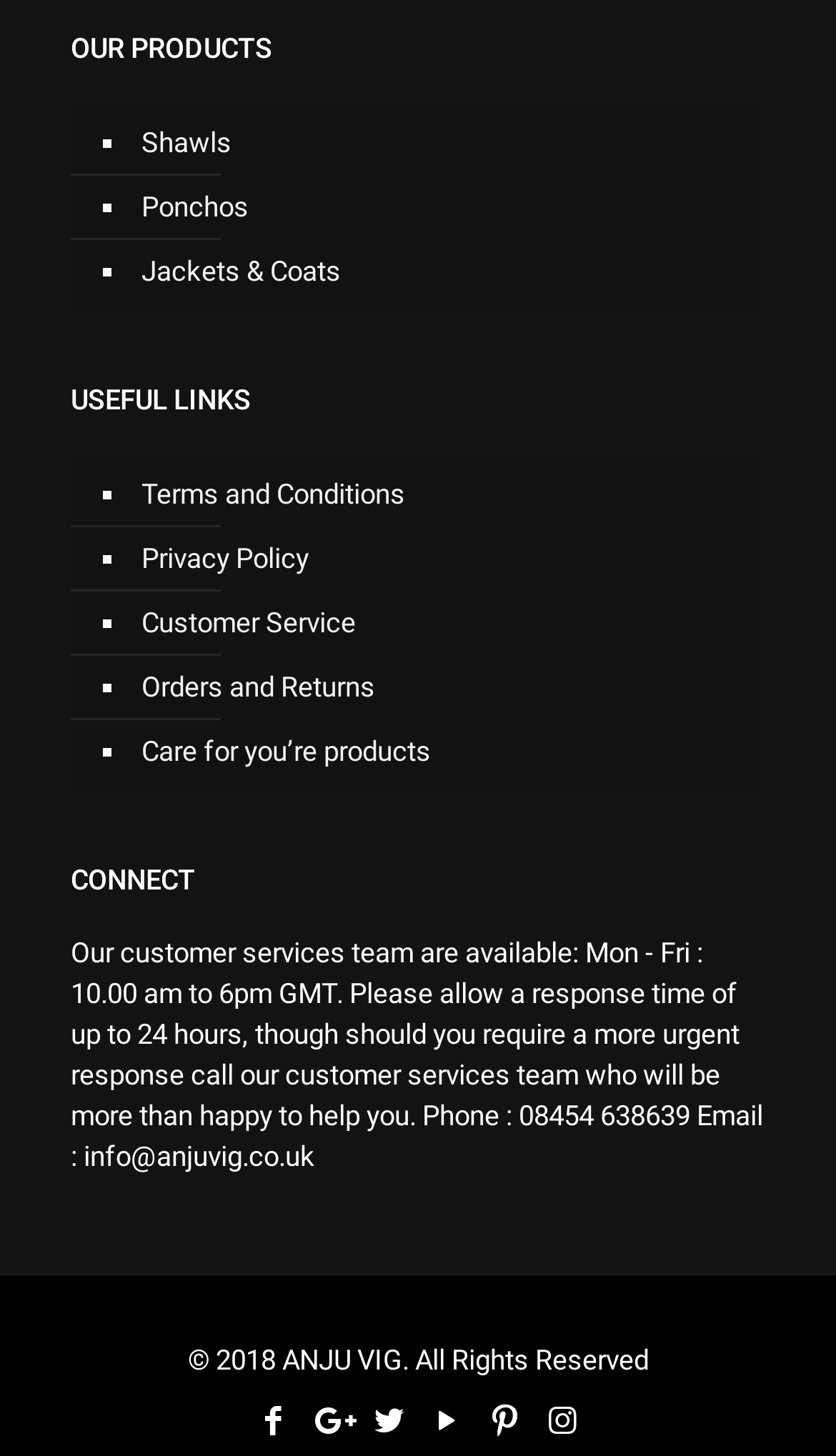How many product categories are listed?
Answer briefly with a single word or phrase based on the image.

3